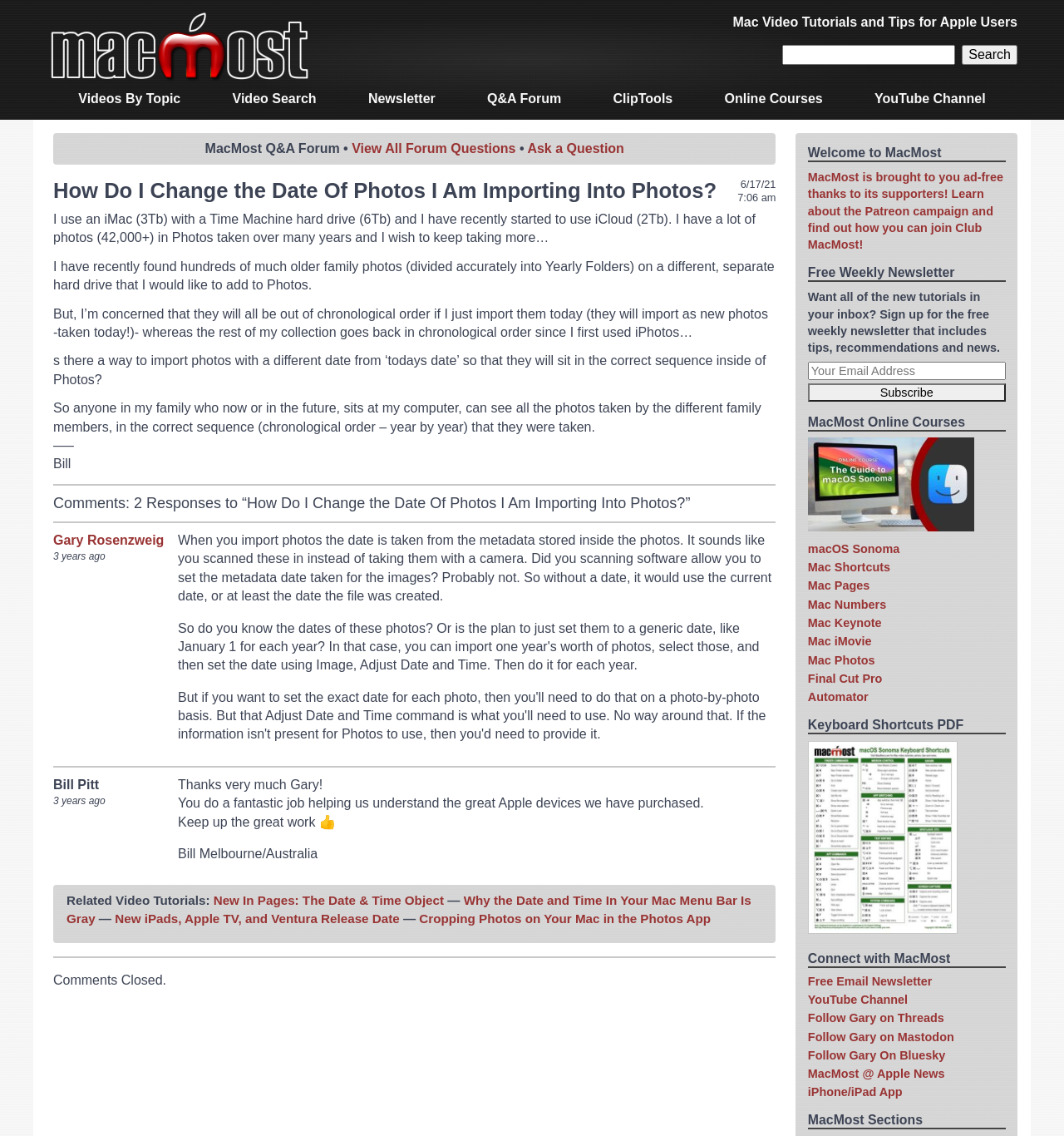Provide the bounding box coordinates for the UI element that is described as: "parent_node: Insurance: Australia".

None